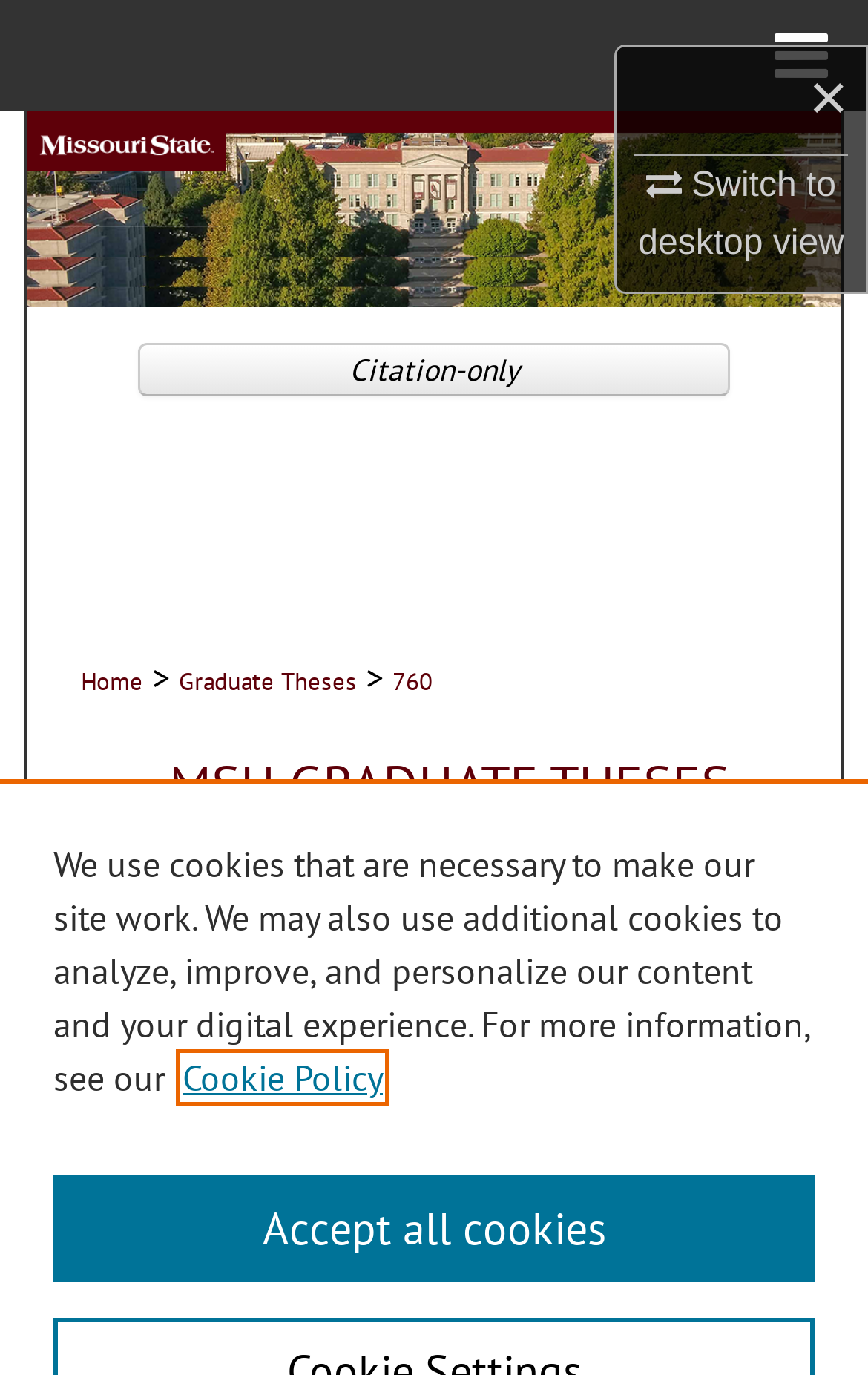Please answer the following question using a single word or phrase: 
What is the name of the lake mentioned?

Lake Taneycomo